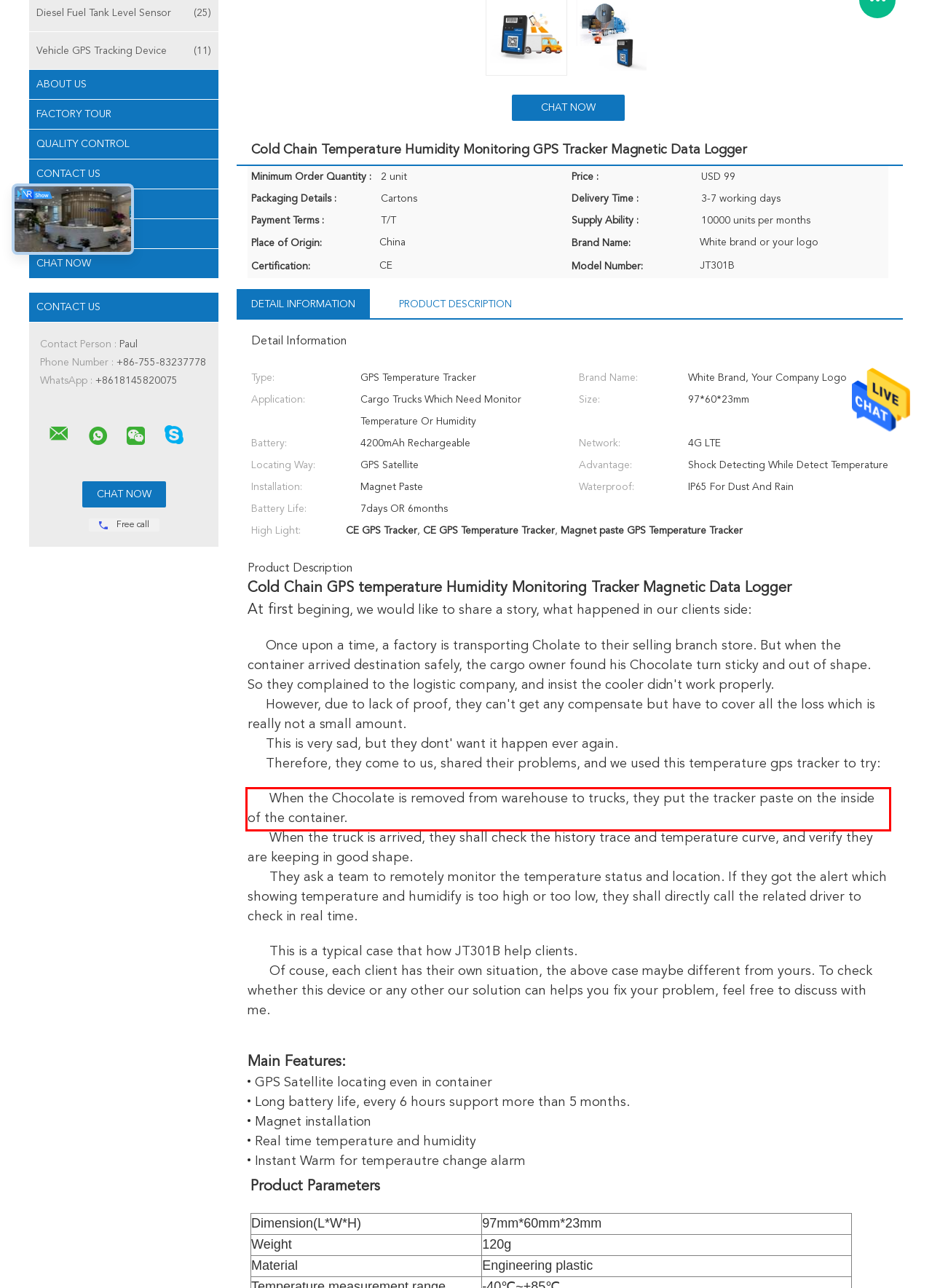Please recognize and transcribe the text located inside the red bounding box in the webpage image.

When the Chocolate is removed from warehouse to trucks, they put the tracker paste on the inside of the container.